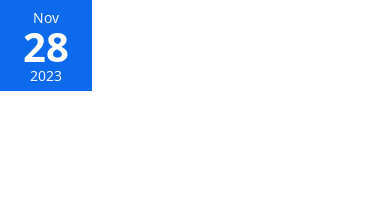Please provide a short answer using a single word or phrase for the question:
What is the color of the box containing the date?

Blue